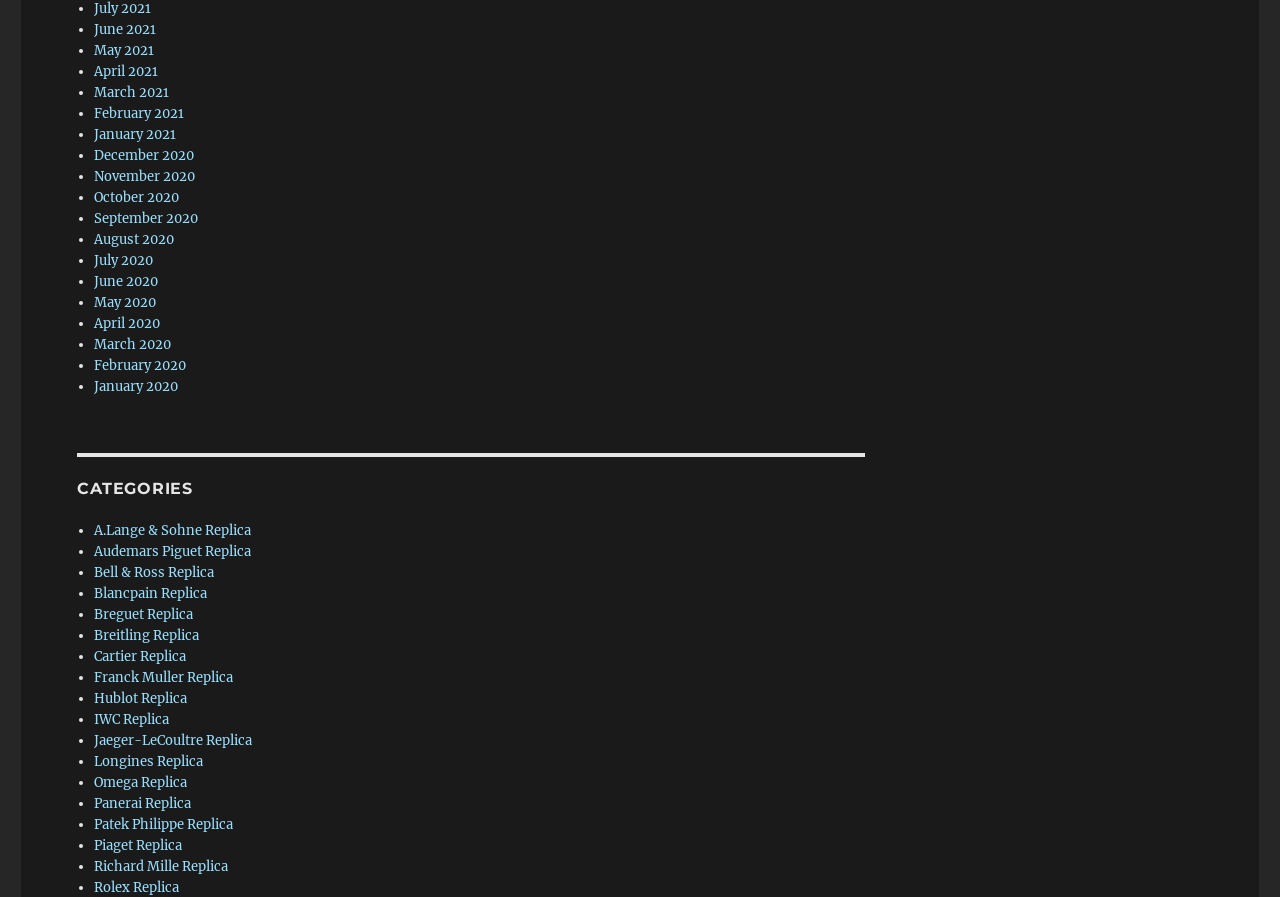Please identify the bounding box coordinates of the clickable area that will allow you to execute the instruction: "Check CATEGORIES".

[0.06, 0.533, 0.676, 0.557]